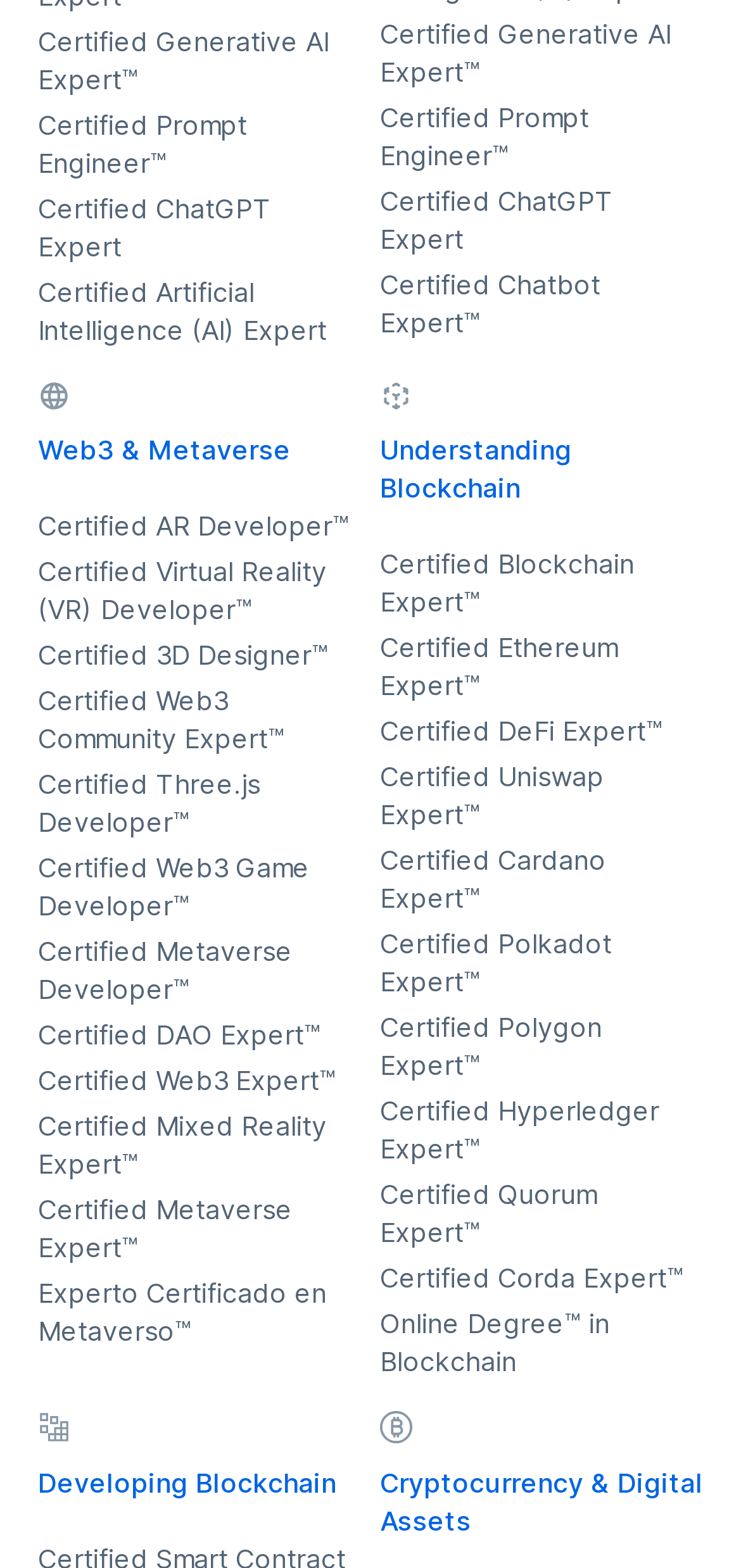Answer the question below using just one word or a short phrase: 
What is the main category of certifications offered?

Blockchain and AI